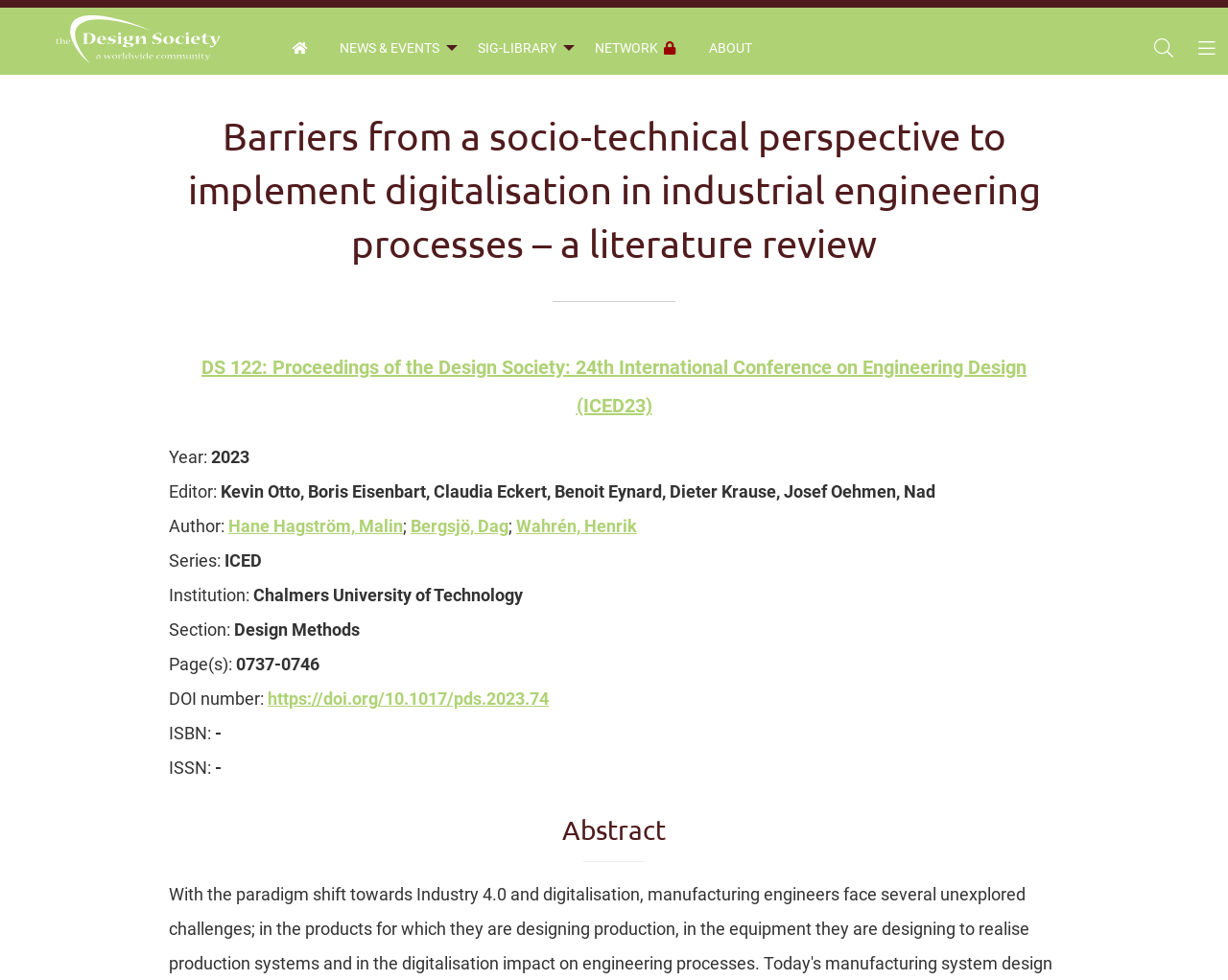Please determine and provide the text content of the webpage's heading.

Barriers from a socio-technical perspective to implement digitalisation in industrial engineering processes – a literature review